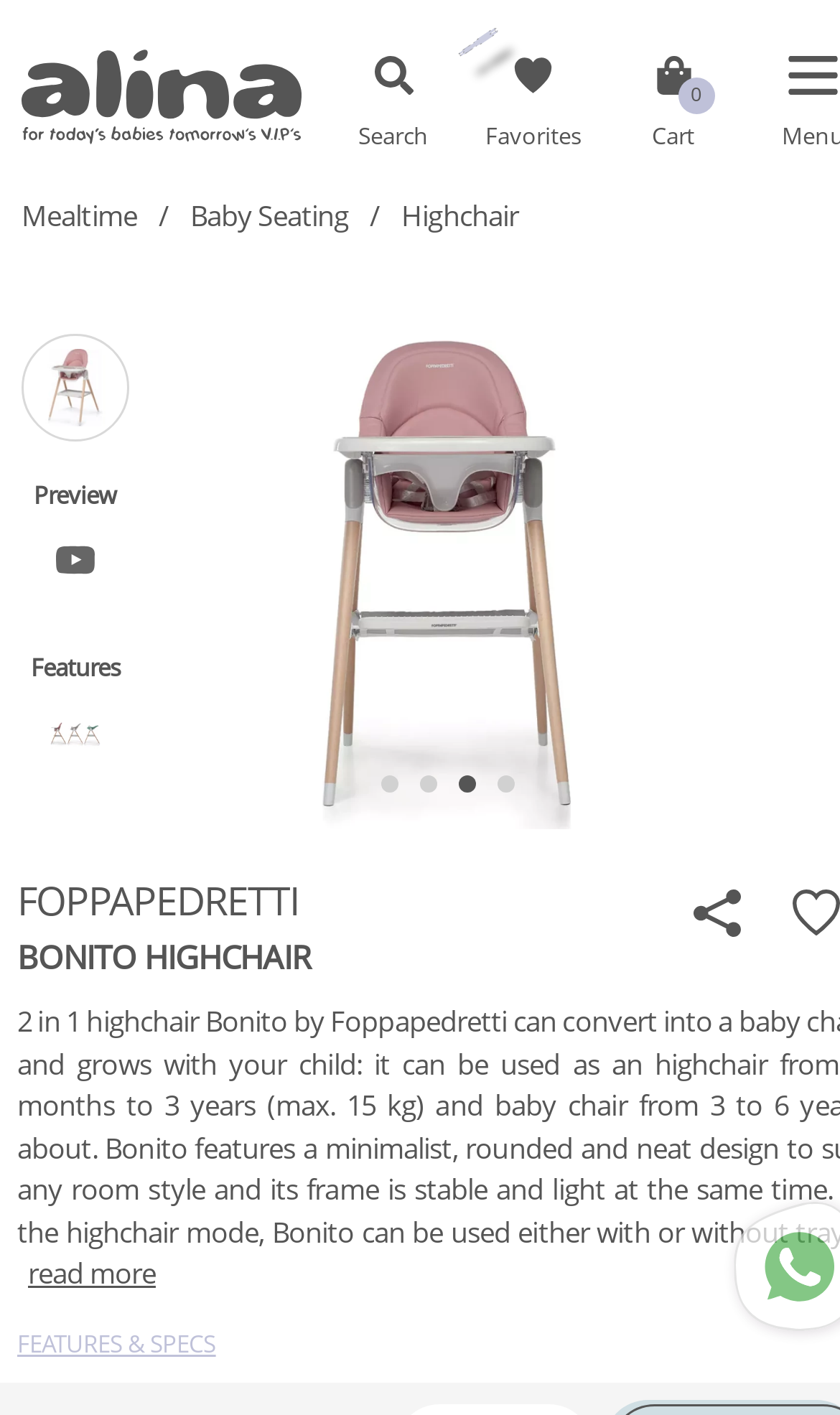Identify the bounding box for the described UI element. Provide the coordinates in (top-left x, top-left y, bottom-right x, bottom-right y) format with values ranging from 0 to 1: read more

[0.033, 0.886, 0.185, 0.913]